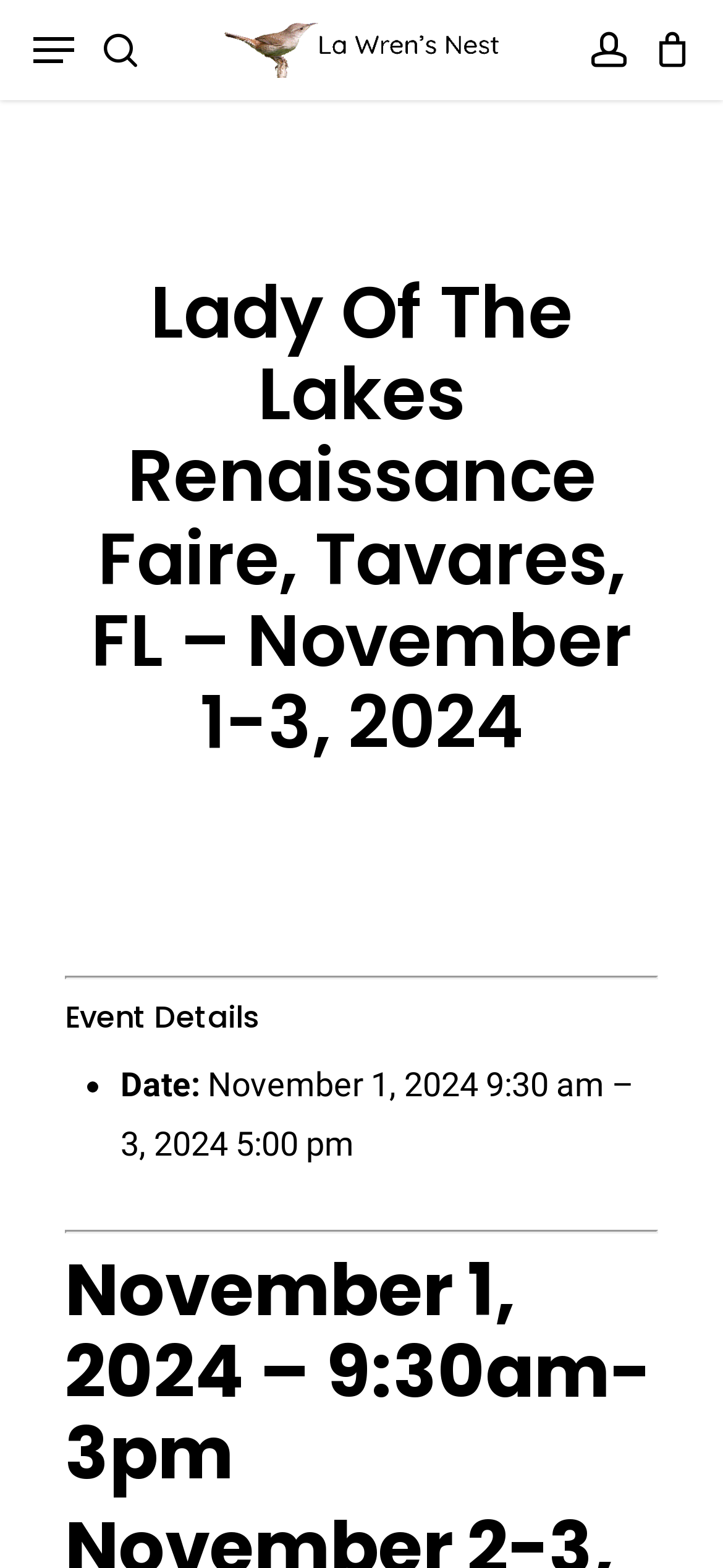Identify the bounding box coordinates of the HTML element based on this description: "Menu".

[0.046, 0.02, 0.103, 0.044]